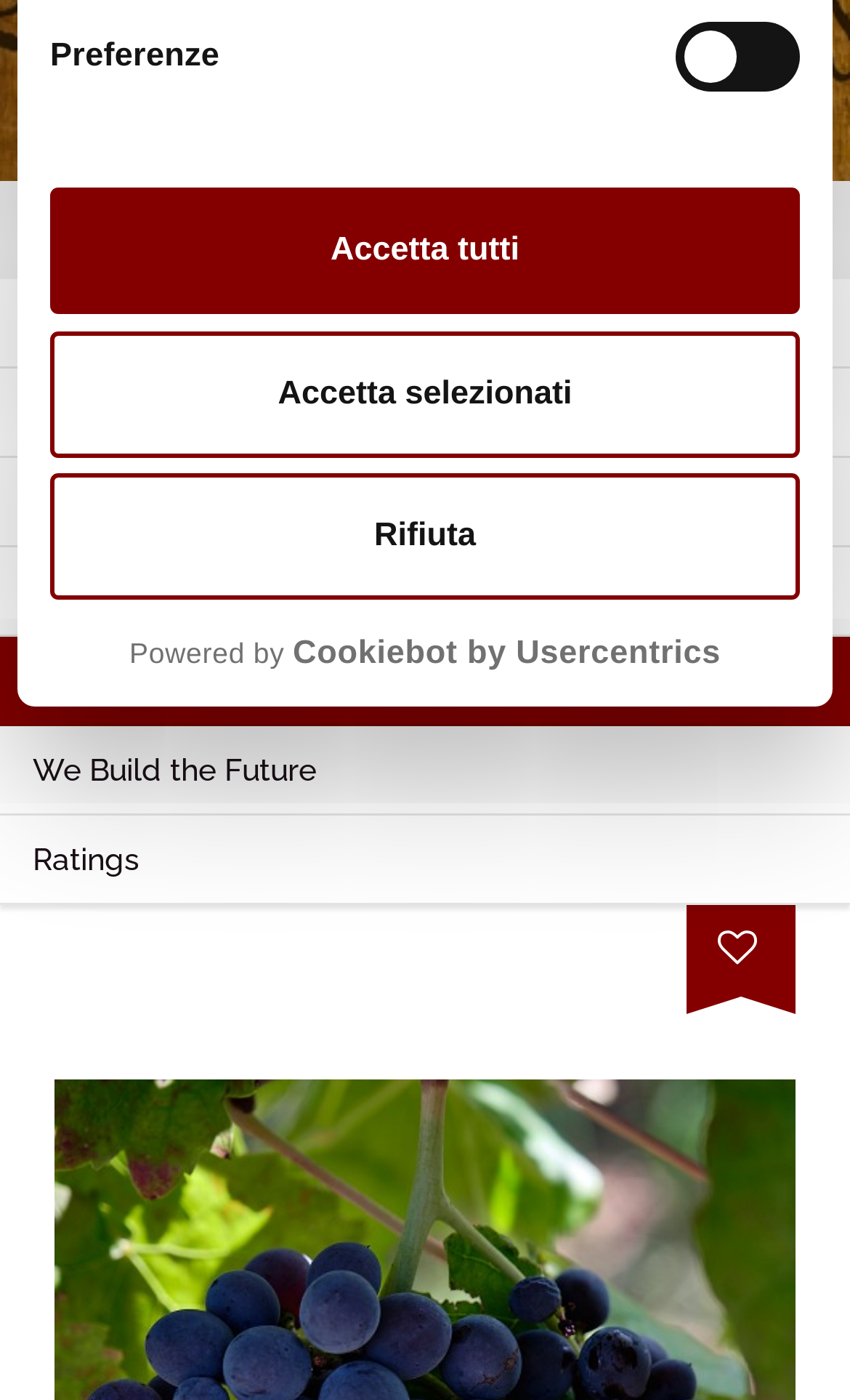Please find the bounding box for the UI element described by: "Powered by Cookiebot by Usercentrics".

[0.059, 0.452, 0.941, 0.481]